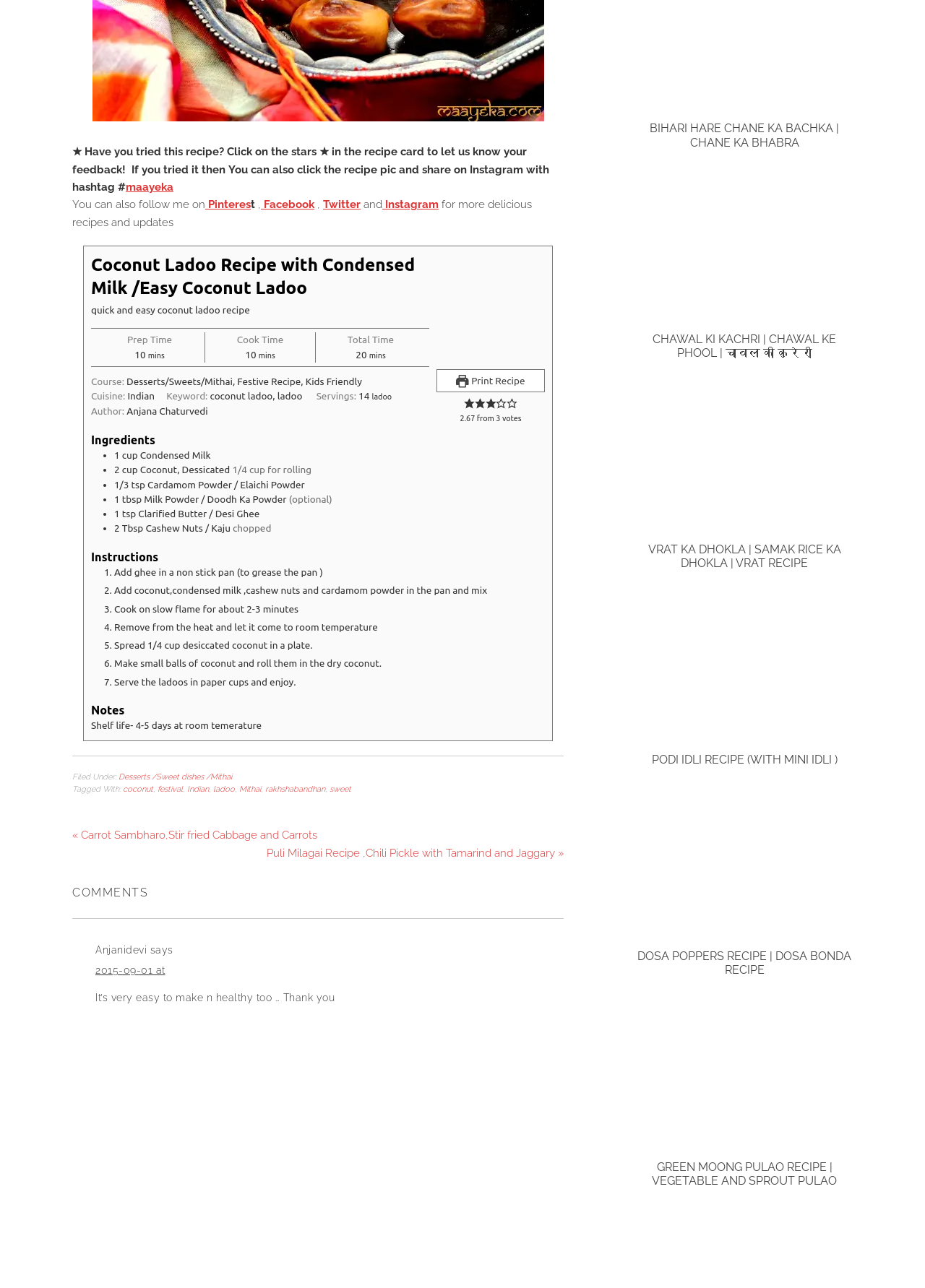Please provide a detailed answer to the question below based on the screenshot: 
How many servings does this recipe yield?

The serving size of this recipe can be found in the section where the recipe details are listed. According to the recipe, it yields 14 ladoos.